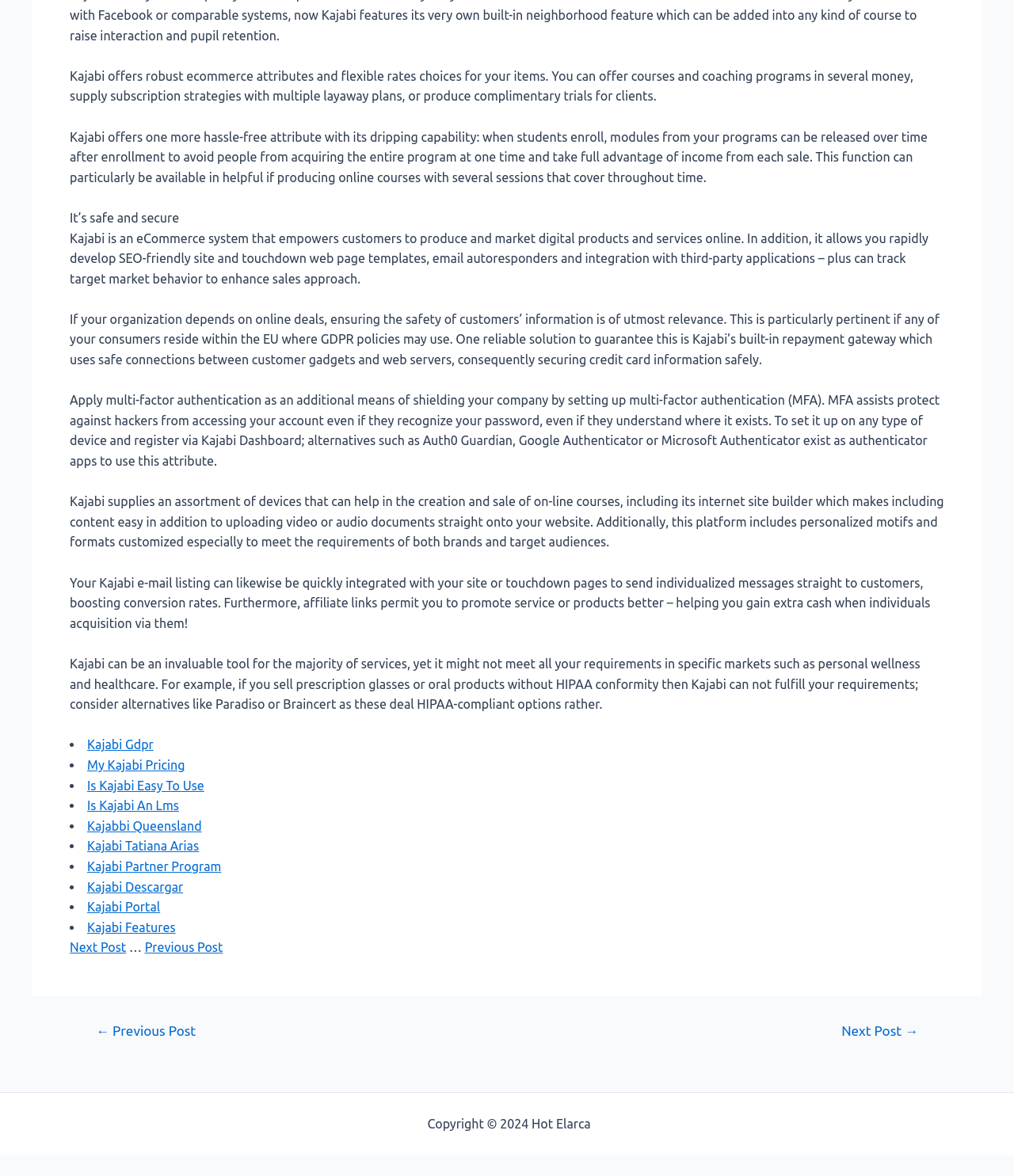What is Kajabi used for?
From the image, respond using a single word or phrase.

Ecommerce and online courses